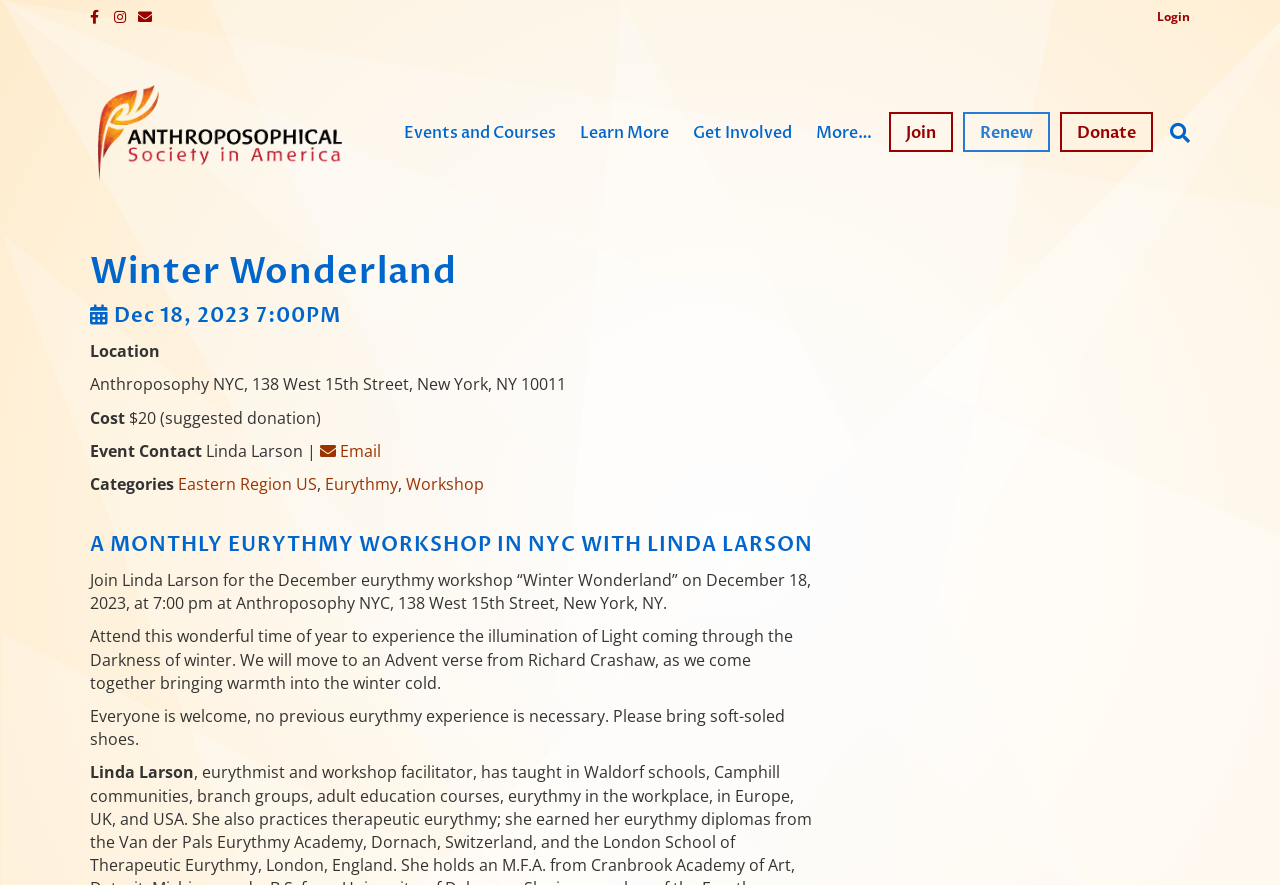Respond to the question with just a single word or phrase: 
What is the category of the event?

Eurythmy